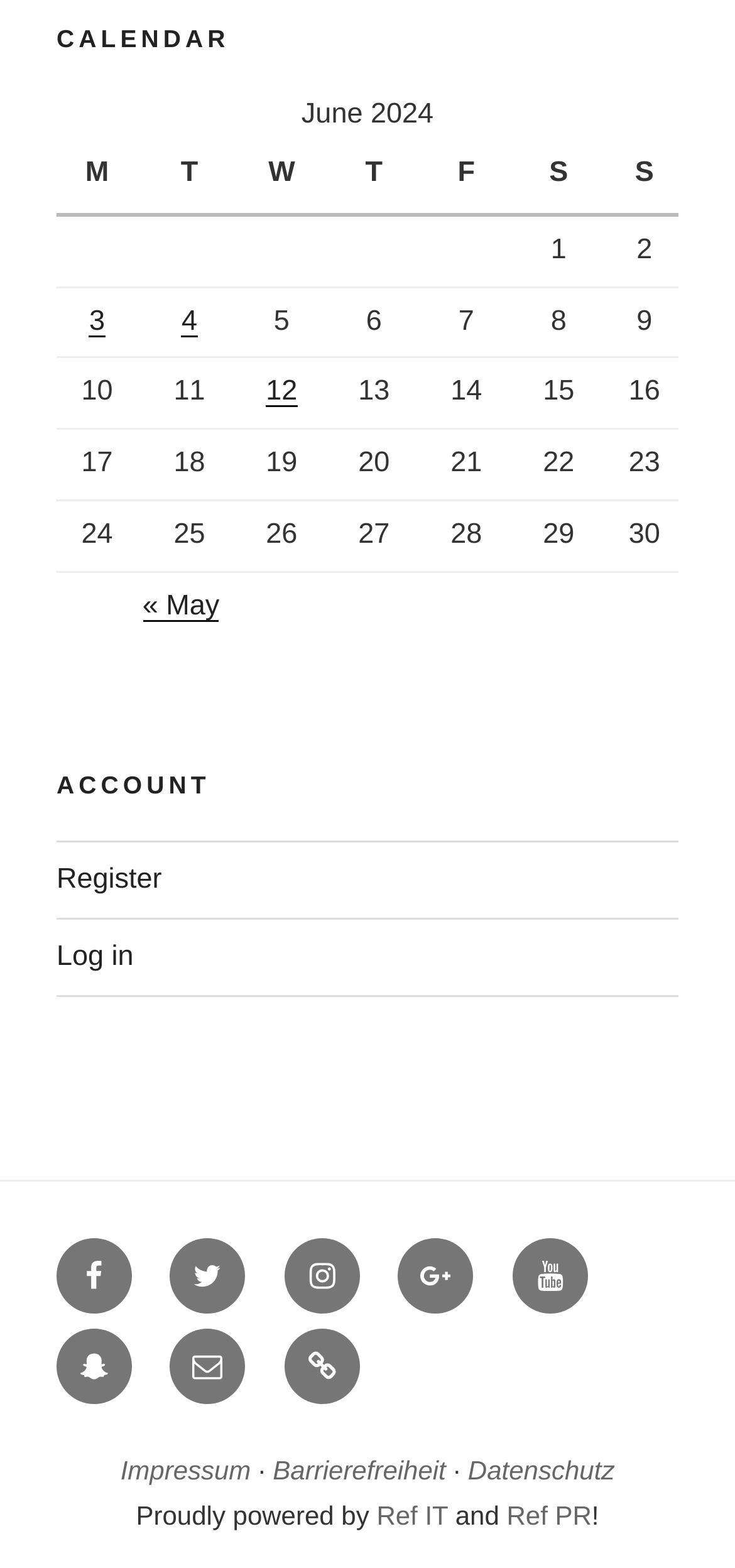Please identify the coordinates of the bounding box for the clickable region that will accomplish this instruction: "View posts published on June 3, 2024".

[0.121, 0.194, 0.143, 0.215]